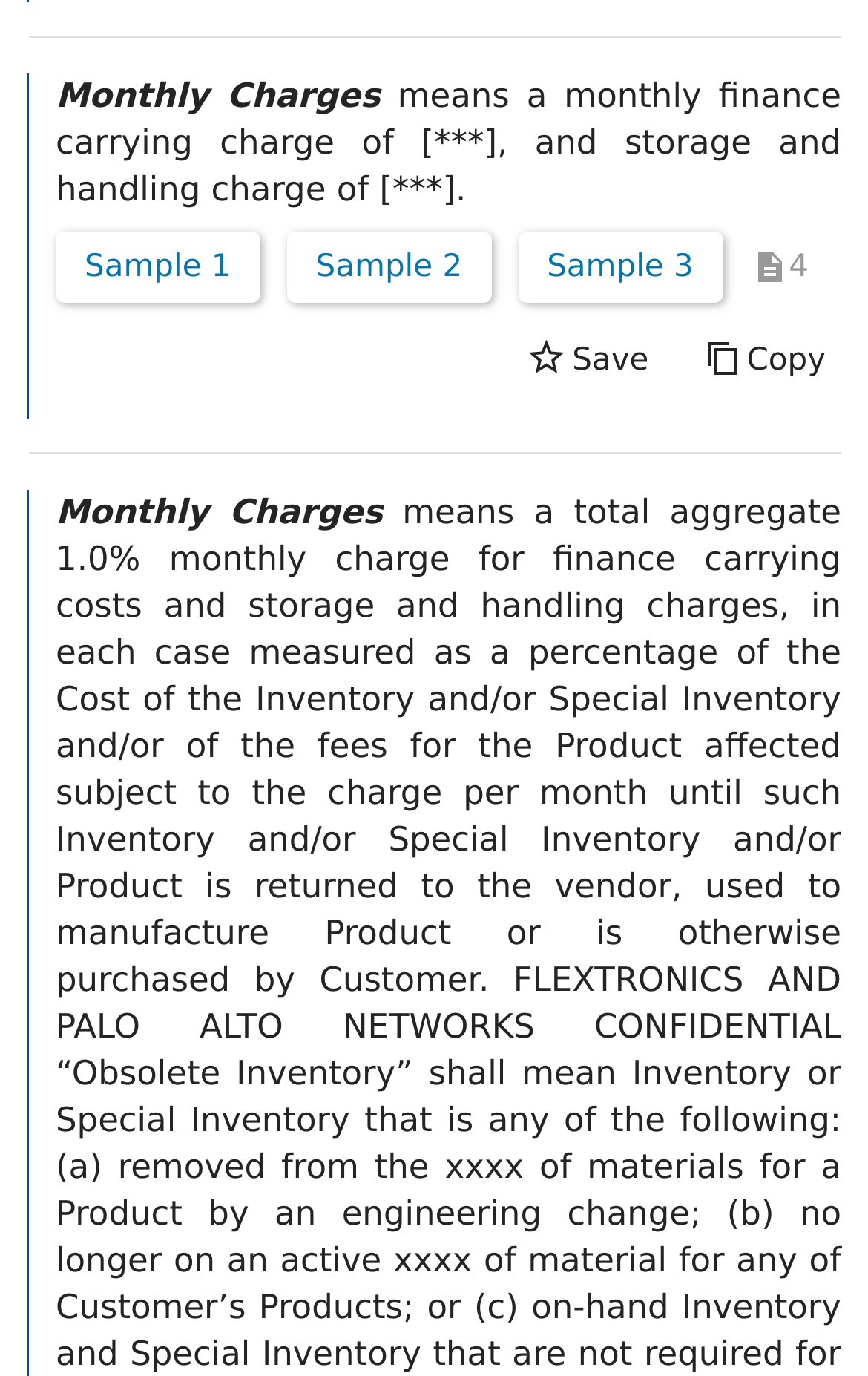What is monthly charge?
Please utilize the information in the image to give a detailed response to the question.

Based on the webpage, monthly charge is mentioned as a finance charge, which is a percentage of the cost of inventory and/or special inventory and/or product.